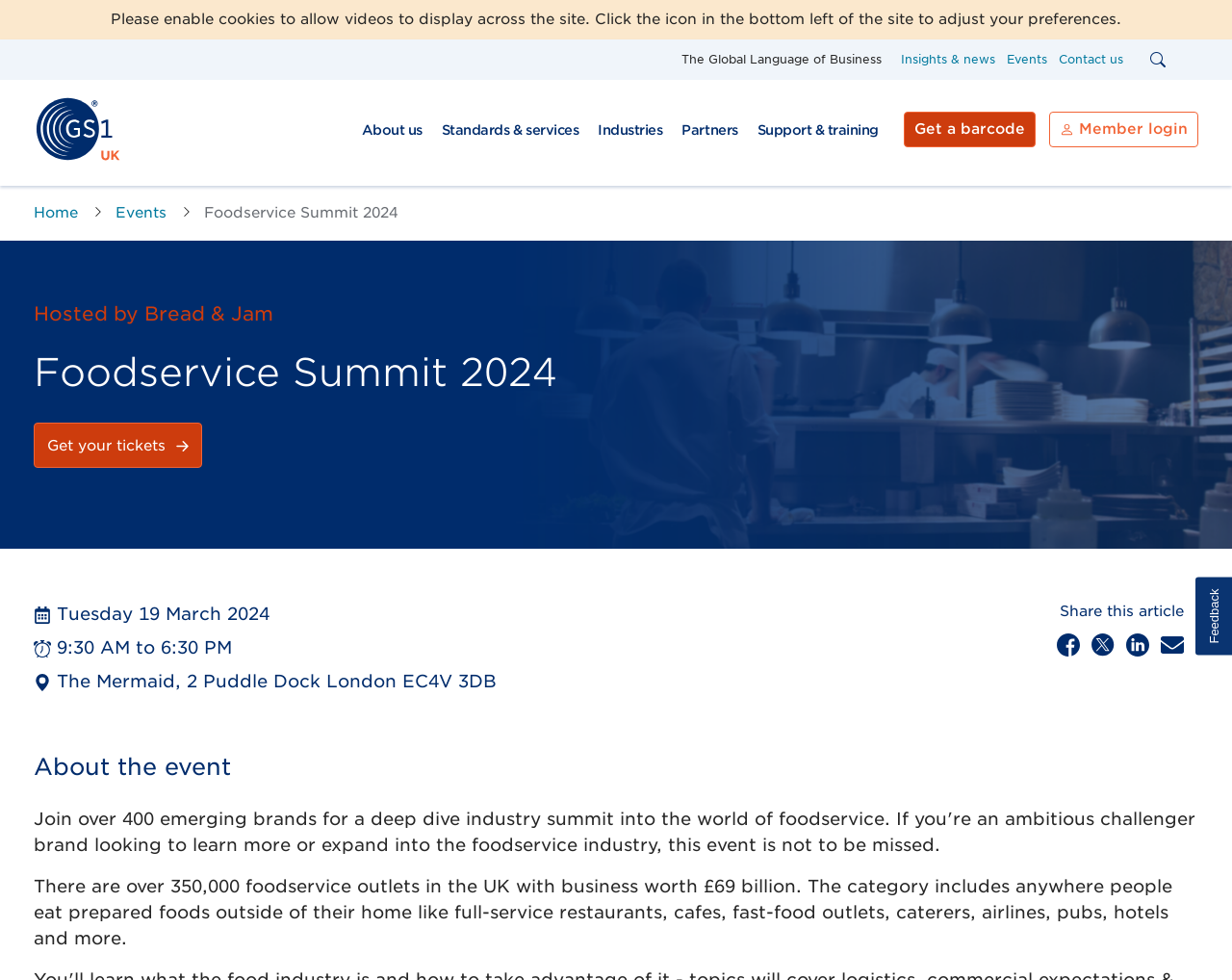What is the topic of the 'Transforming tomorrow' link?
Please provide a detailed and thorough answer to the question.

The 'Transforming tomorrow' link is likely related to industry transformation, as it is categorized under the 'Industries' section and has a similar tone to other links in that section, such as 'Powering effective deposit return schemes'.